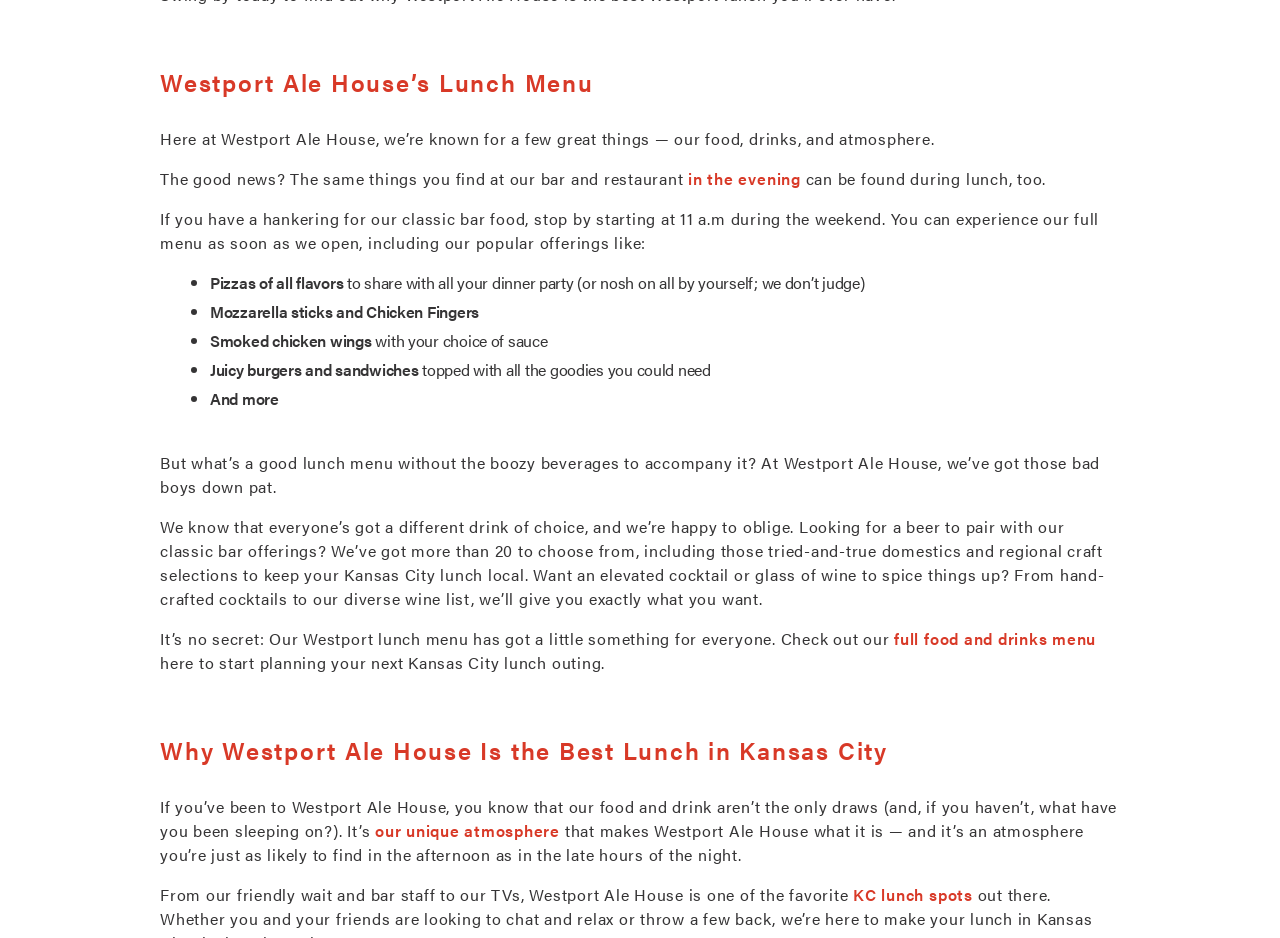Locate the UI element described by in the evening and provide its bounding box coordinates. Use the format (top-left x, top-left y, bottom-right x, bottom-right y) with all values as floating point numbers between 0 and 1.

[0.538, 0.178, 0.626, 0.202]